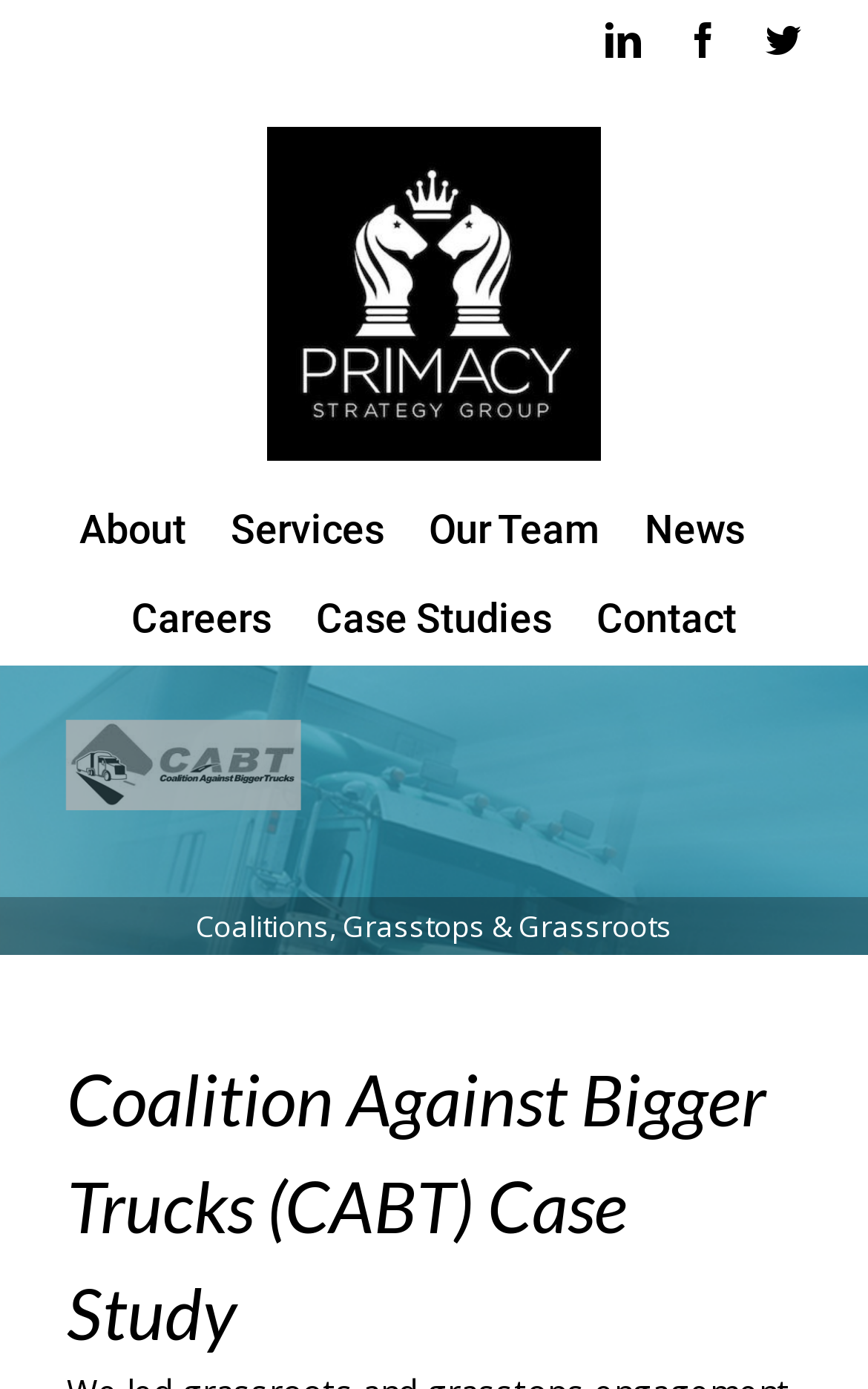Please give a succinct answer using a single word or phrase:
What is the title of the case study?

Coalition Against Bigger Trucks (CABT) Case Study